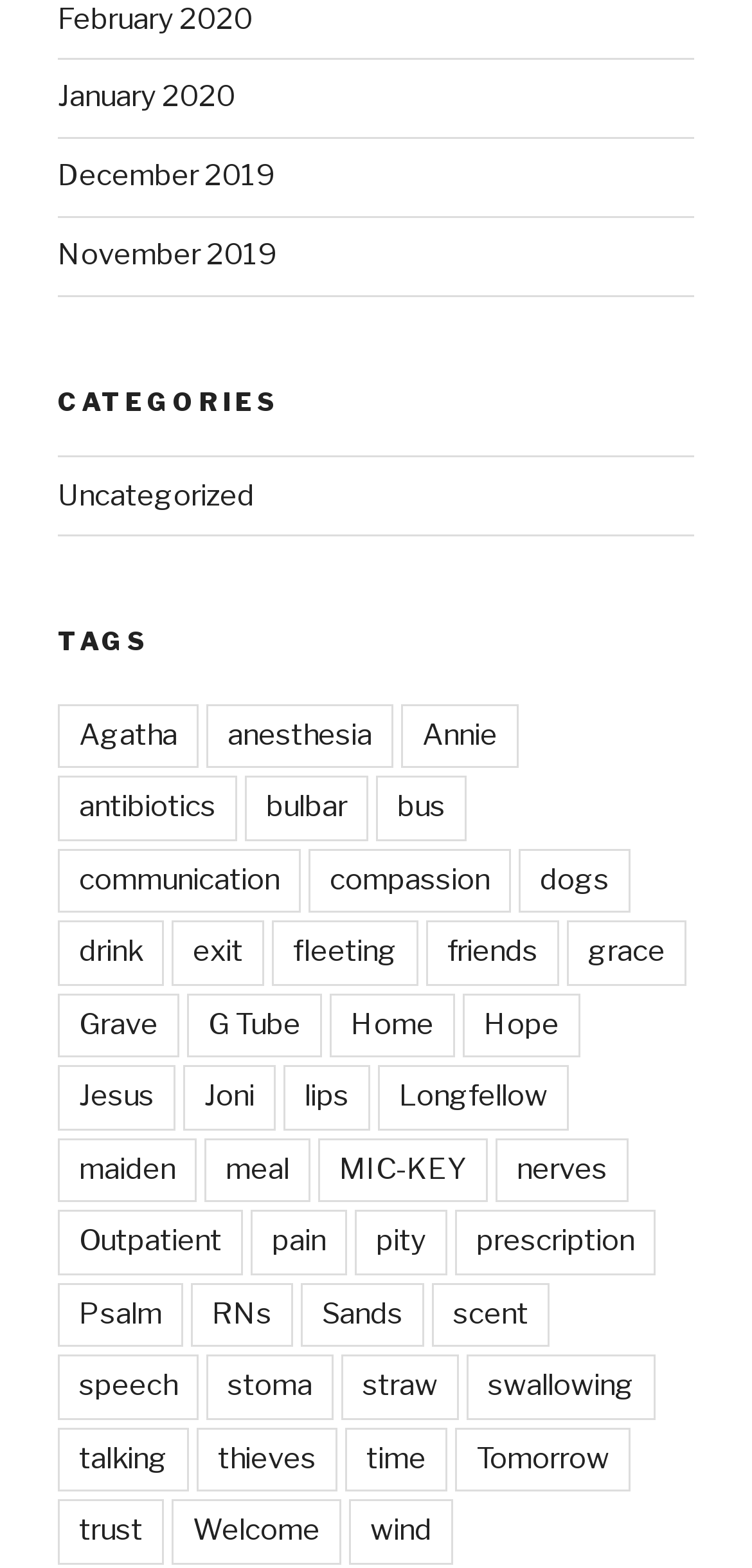Answer the following query with a single word or phrase:
What is the first category listed?

February 2020